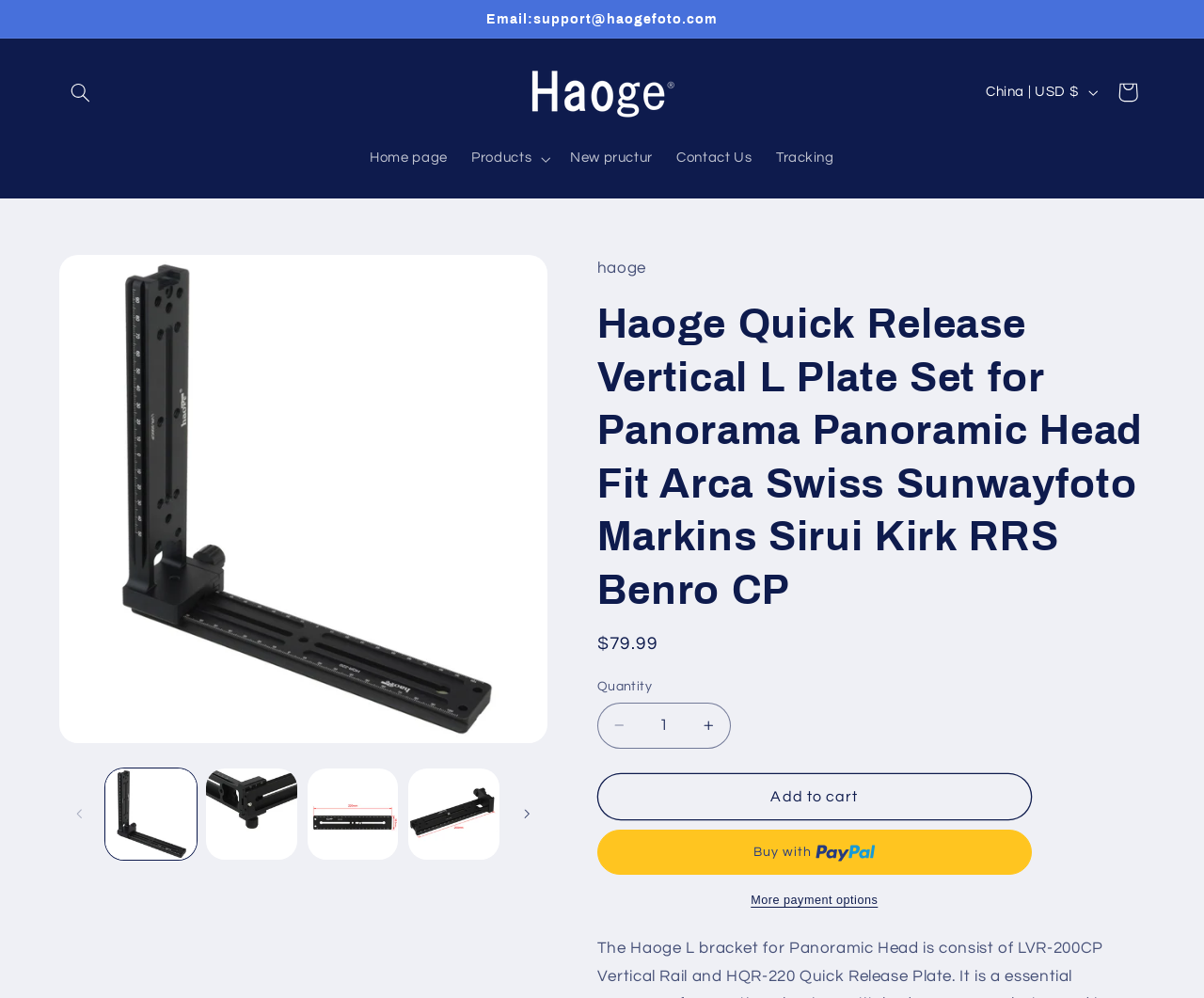Using the details in the image, give a detailed response to the question below:
What is the product name?

I found the product name by looking at the heading element with the text 'Haoge Quick Release Vertical L Plate Set for Panorama Panoramic Head Fit Arca Swiss Sunwayfoto Markins Sirui Kirk RRS Benro CP'.